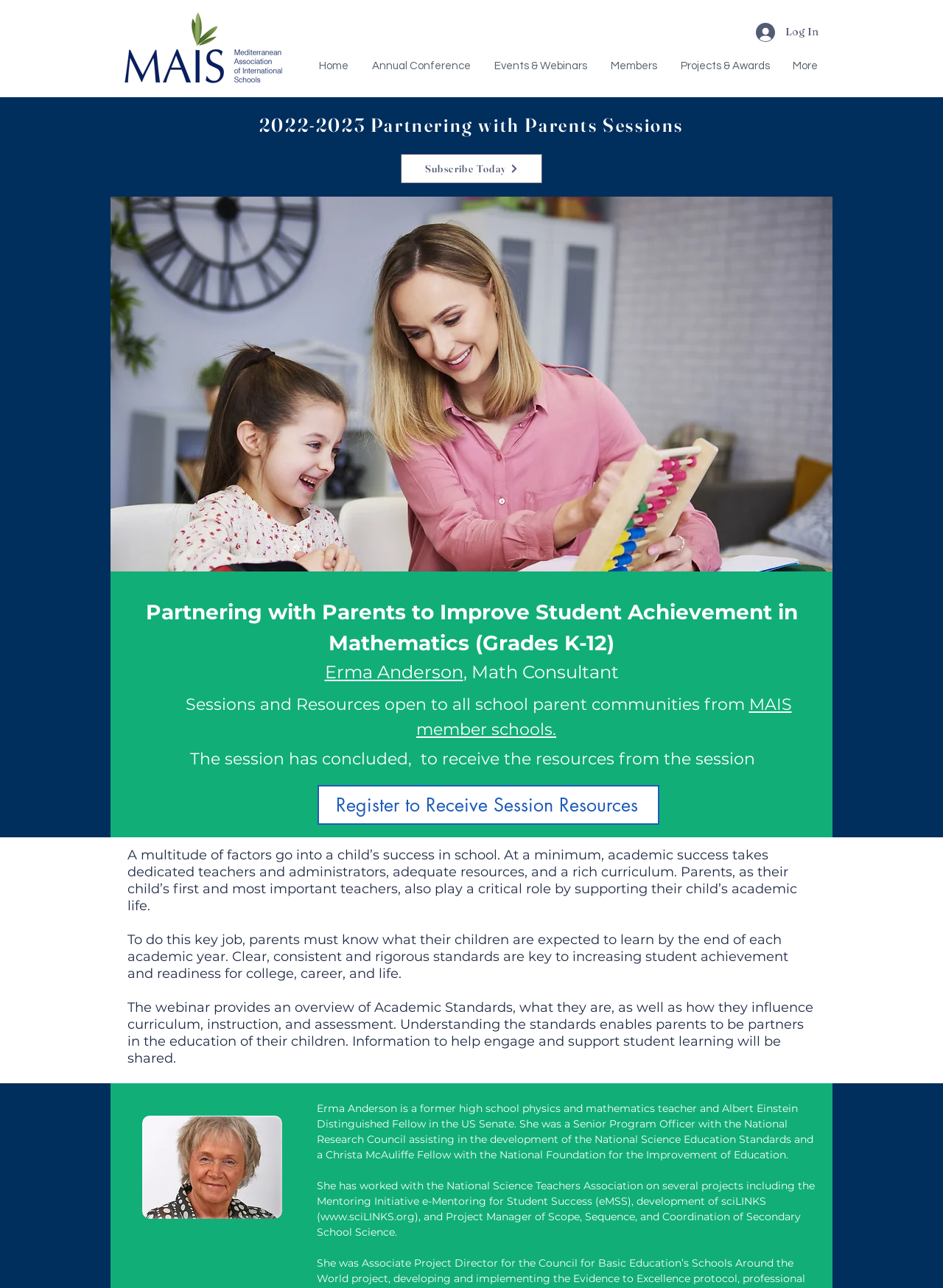Summarize the webpage in an elaborate manner.

The webpage is about partnering with parents to improve student achievement in mathematics, specifically for grades K-12. At the top left corner, there is a logo image, and on the top right corner, there is a "Log In" button accompanied by a small icon. Below the logo, there is a navigation menu with links to "Home", "Annual Conference", "Events & Webinars", "Members", "Projects & Awards", and "More".

The main content of the webpage is divided into several sections. The first section has a heading that introduces the topic of partnering with parents to improve student achievement in mathematics. Below the heading, there is a large image related to math games for kids and families.

The next section has a heading that introduces Erma Anderson, a math consultant, with a link to her name. Below this heading, there are several paragraphs of text that discuss the importance of parents' involvement in their children's academic life, including understanding academic standards and how they influence curriculum, instruction, and assessment.

To the right of the text, there is a call-to-action link to register to receive session resources. Below this link, there is a heading that lists the 2022-2023 partnering with parents sessions, with a link to subscribe to receive updates.

Further down the page, there is a section with a heading that introduces Erma Anderson's biography, accompanied by an image of her. The biography text describes her background and experience as a high school physics and mathematics teacher, as well as her work with the National Science Teachers Association.

At the very bottom of the page, there is a quote image with a background image, and a small icon of Erma Anderson.